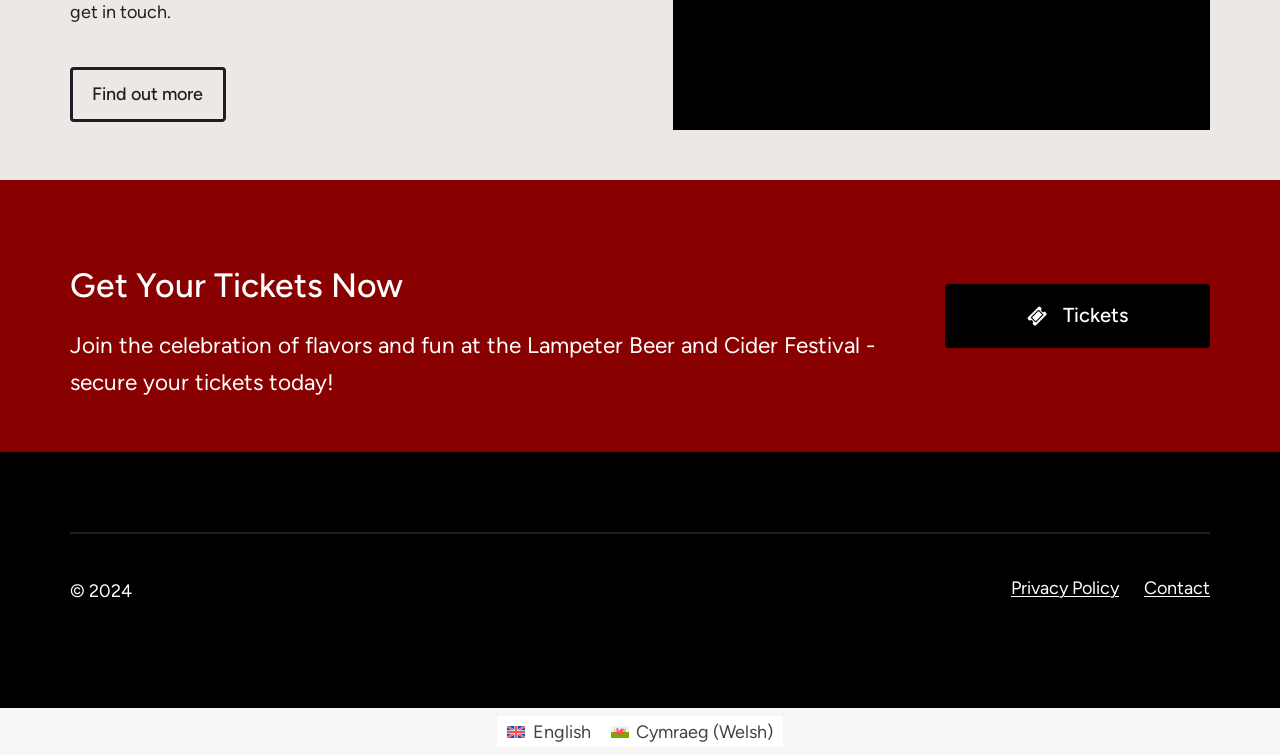What is the name of the policy that can be accessed via a link?
Please provide a detailed and comprehensive answer to the question.

The link 'Privacy Policy' is a child of the contentinfo element, suggesting that it leads to a page with information about the website's privacy policy.